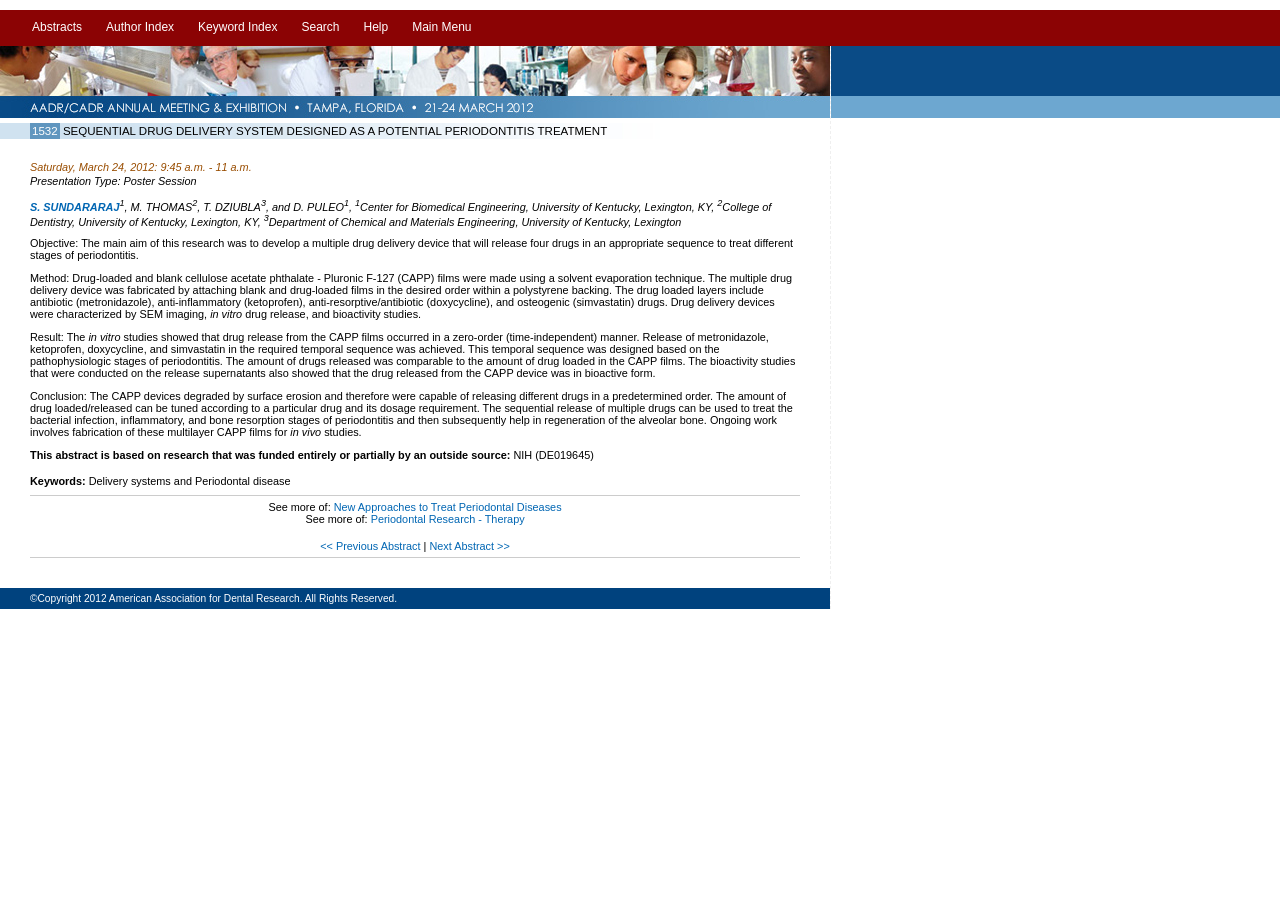Find the bounding box coordinates of the UI element according to this description: "Author Index".

[0.073, 0.011, 0.145, 0.05]